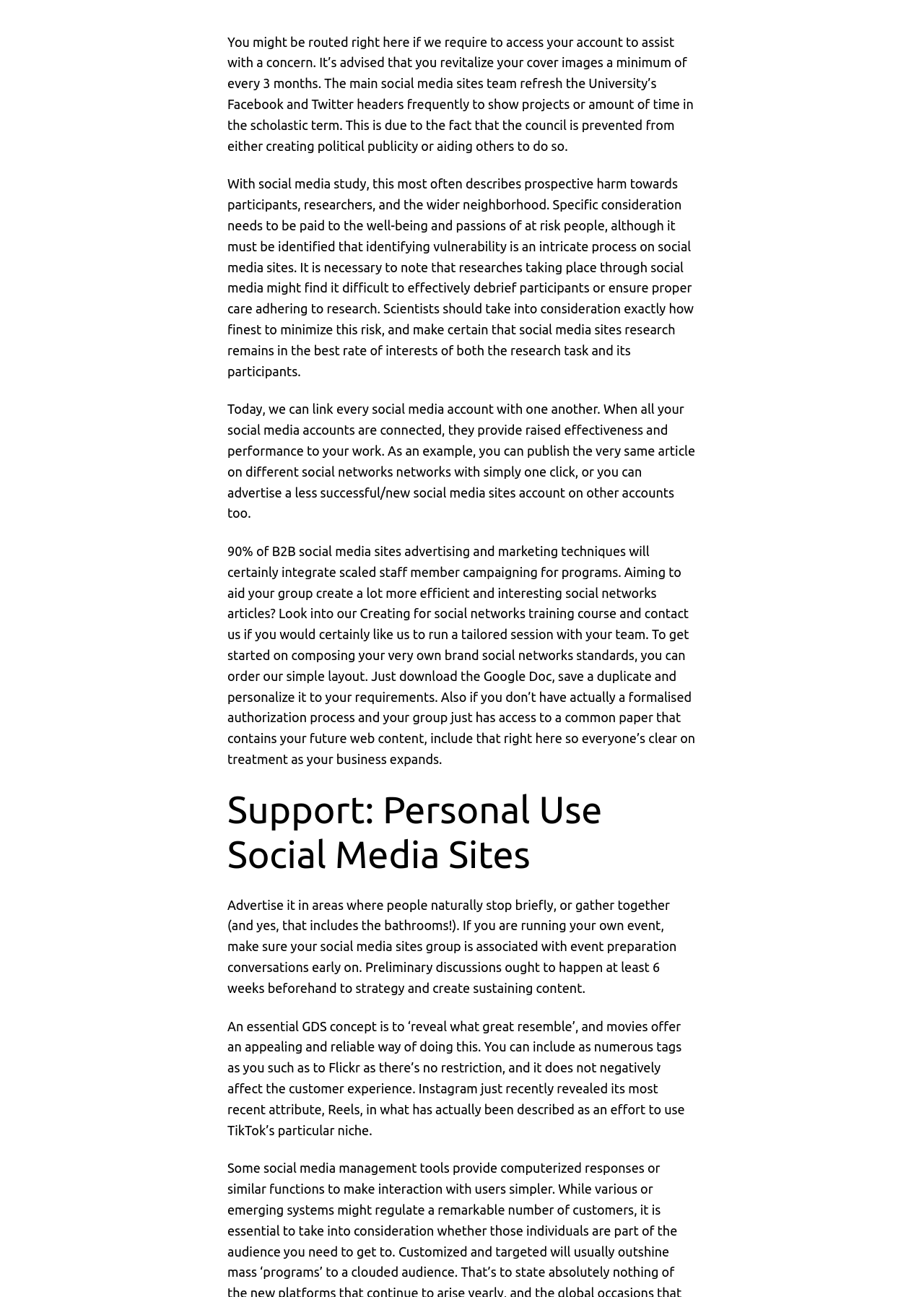What is the benefit of connecting social media accounts?
Please provide a detailed and thorough answer to the question.

As stated in the text, 'Today, we can link every social media account with one another. When all your social media accounts are connected, they provide raised effectiveness and performance to your work.', it can be inferred that the benefit of connecting social media accounts is raised effectiveness.